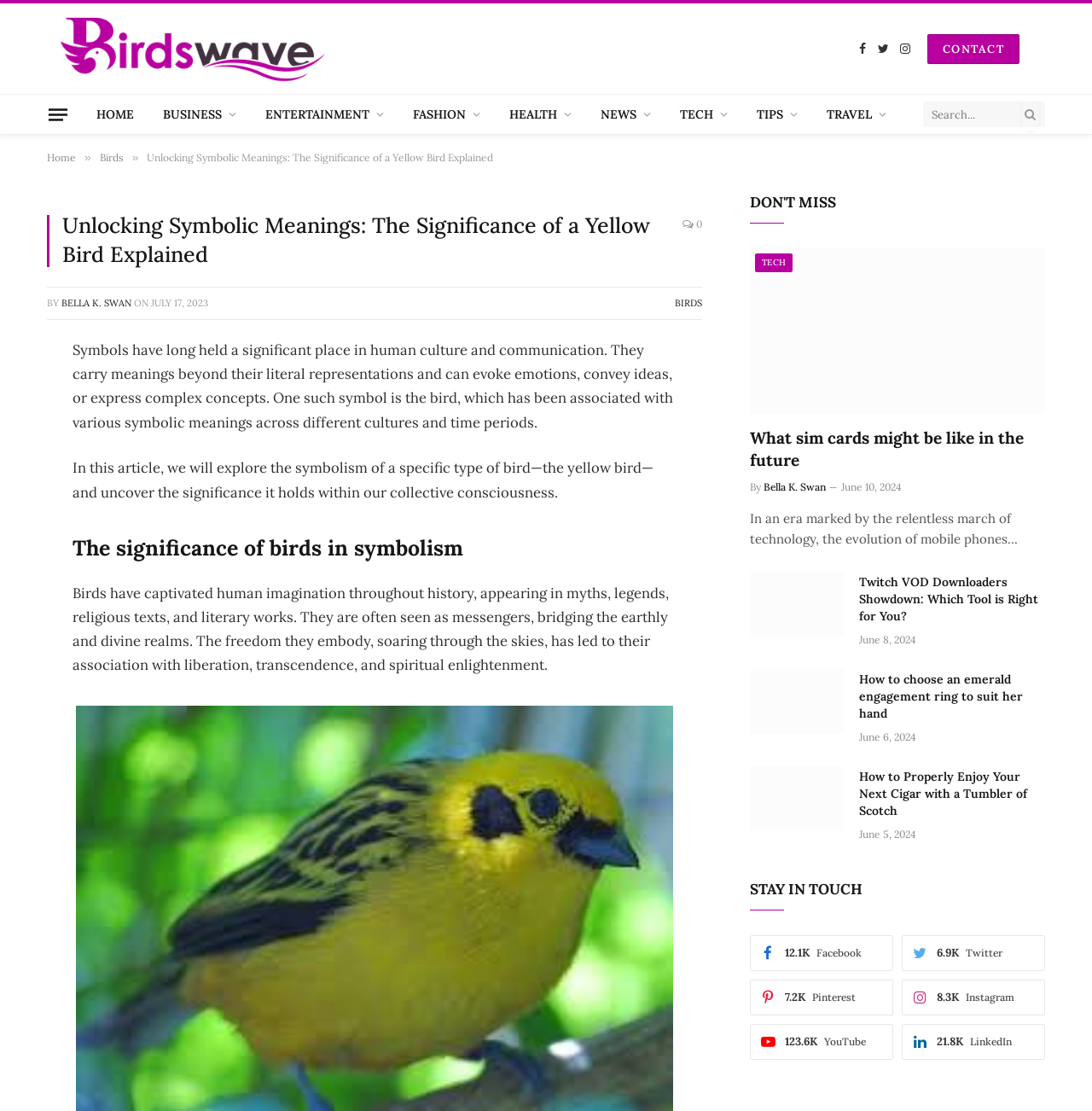Based on the image, provide a detailed response to the question:
What is the date of publication of the article 'Unlocking Symbolic Meanings: The Significance of a Yellow Bird Explained'?

The date of publication is mentioned in the article, which is 'July 17, 2023'. This information can be found in the section where the article title is mentioned, along with the author's name and the date of publication.